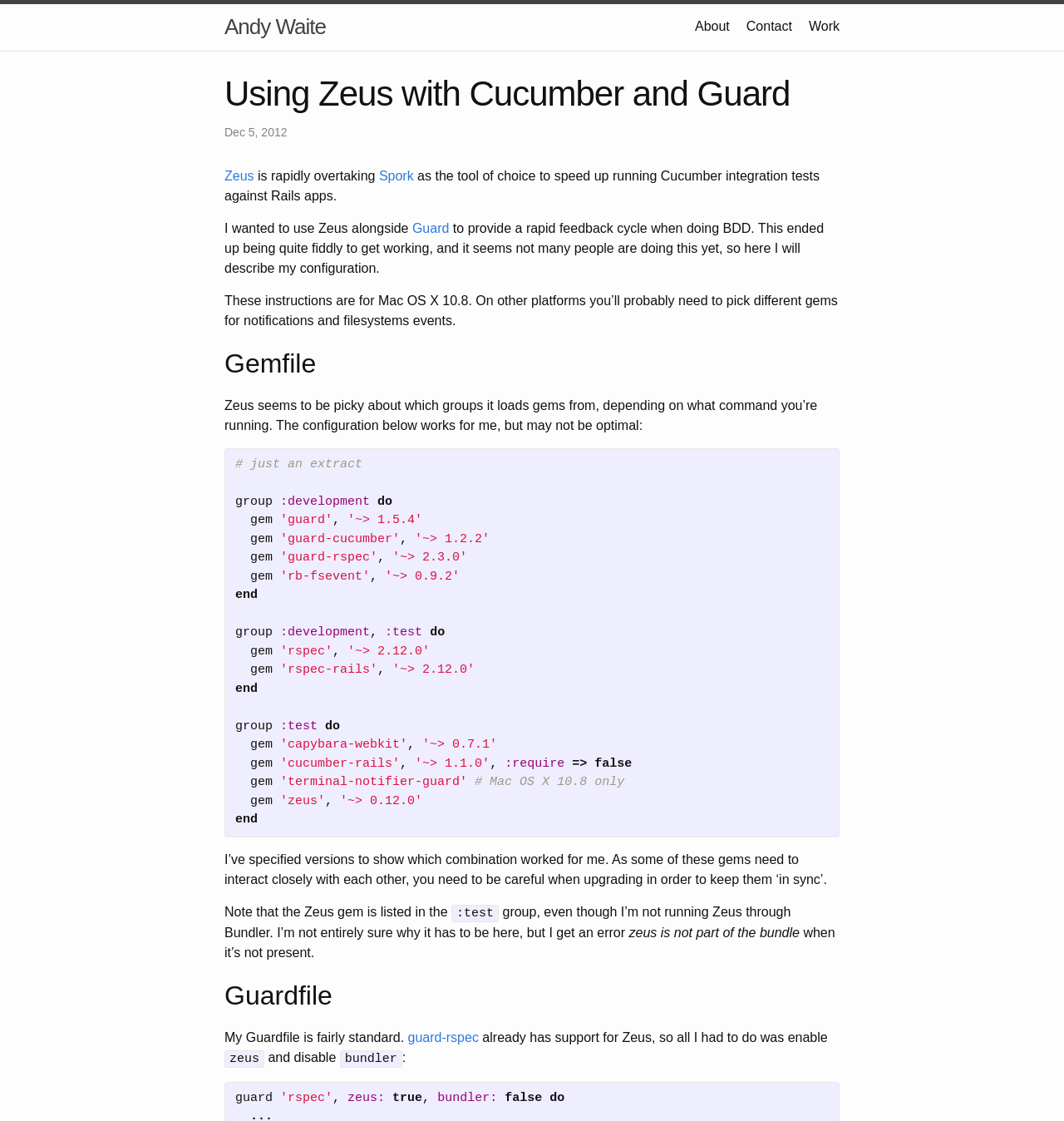What is the author's name?
Use the screenshot to answer the question with a single word or phrase.

Andy Waite